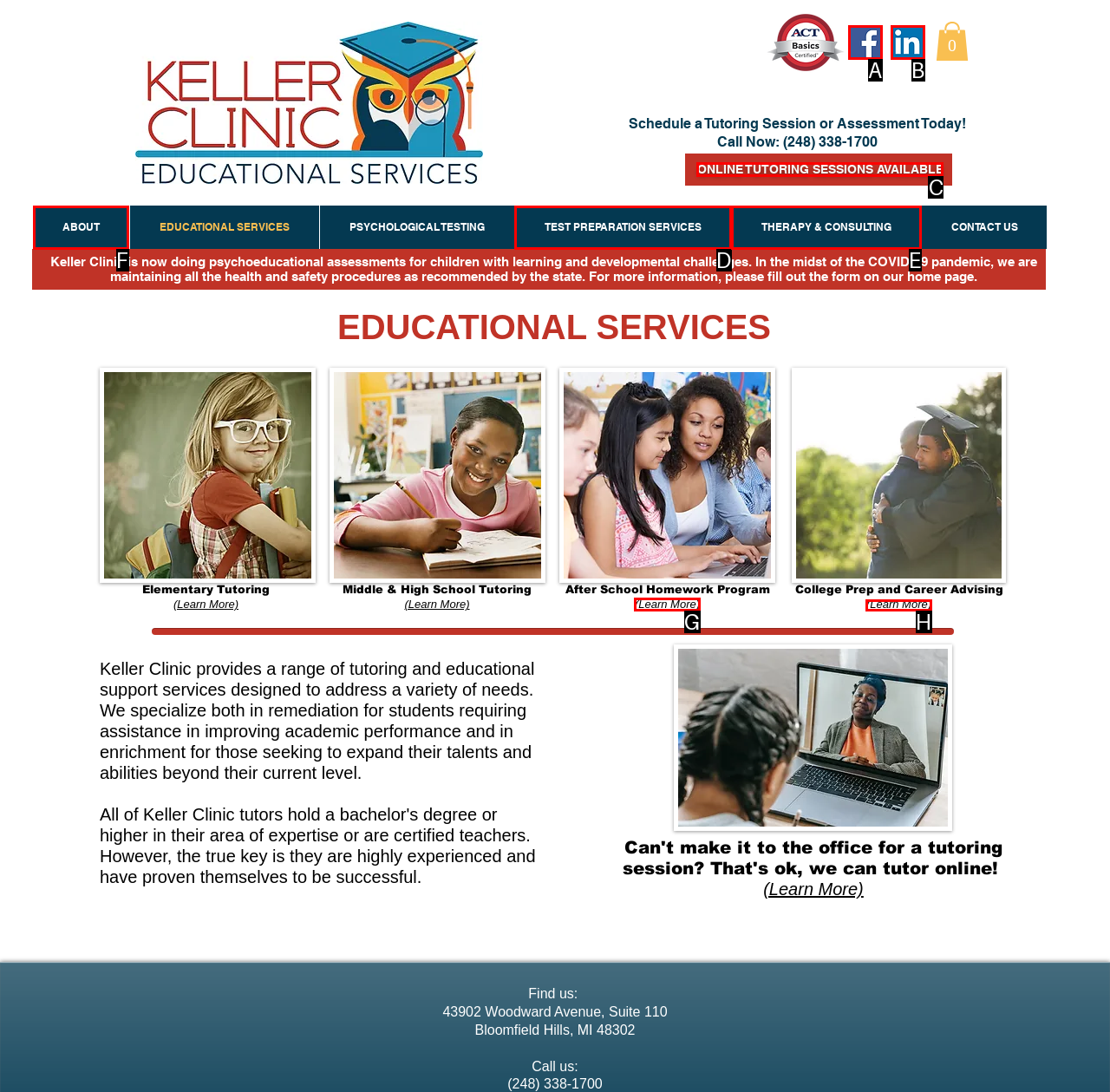For the task: Visit Makeitna Tural Today, specify the letter of the option that should be clicked. Answer with the letter only.

None